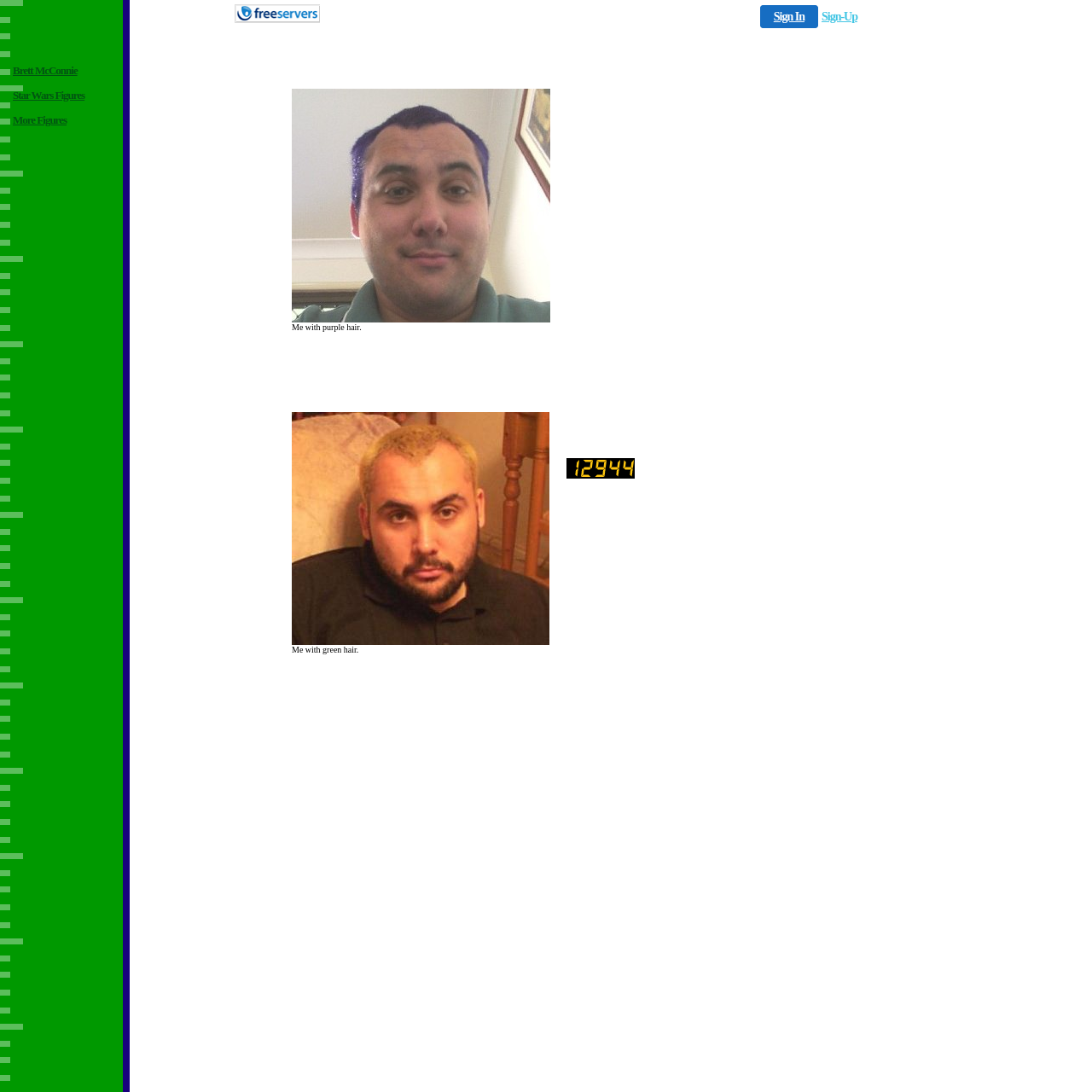How many cells are in the third table?
From the image, respond with a single word or phrase.

2